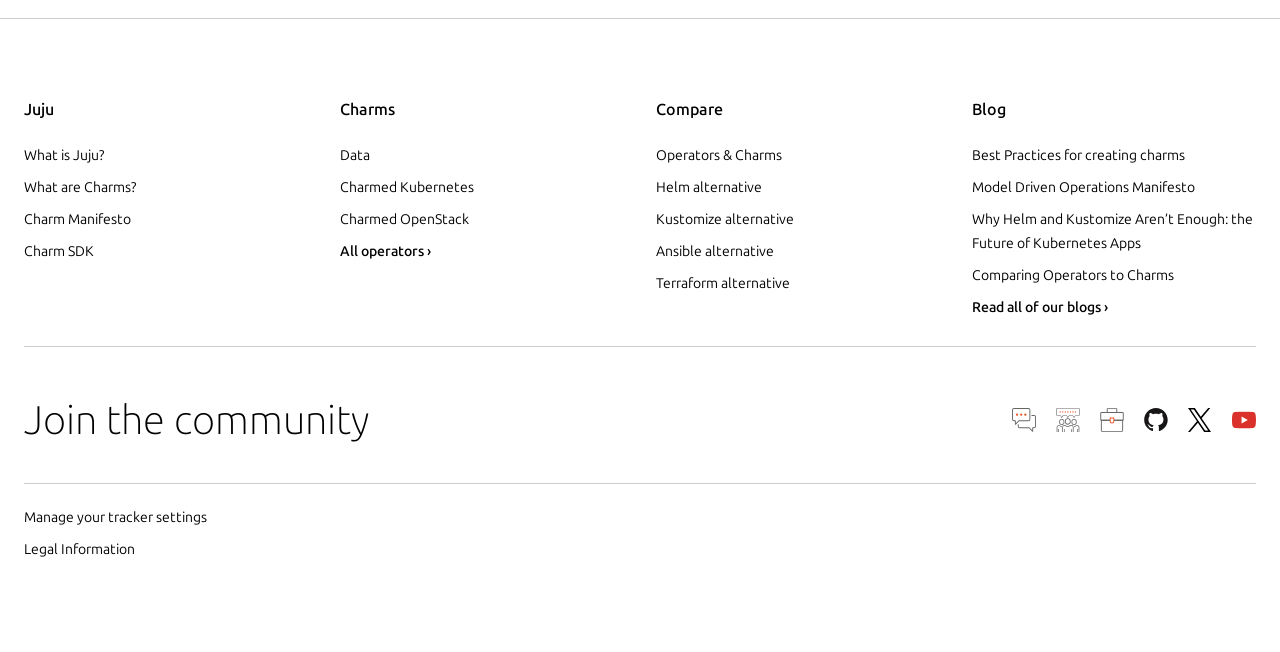Determine the bounding box coordinates of the region to click in order to accomplish the following instruction: "Learn about Juju". Provide the coordinates as four float numbers between 0 and 1, specifically [left, top, right, bottom].

[0.019, 0.138, 0.241, 0.185]